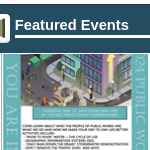Give an in-depth description of what is happening in the image.

The image highlights a flyer promoting the "2024 Public Works Expo," which is scheduled for Thursday, May 23, 2024, from 4 PM to 8 PM at the Nez Perce County Fairgrounds. The design features vibrant illustrations showing people engaging with public works, emphasizing themes such as clean water and community improvement. The flyer invites attendees to learn about public works initiatives, discover resources to enhance their understanding, and engage in hands-on demonstrations. It serves as an engaging announcement for those interested in local infrastructure and community services, positioned under the "Featured Events" section, reflecting the city's commitment to informing and involving its residents in essential public services.